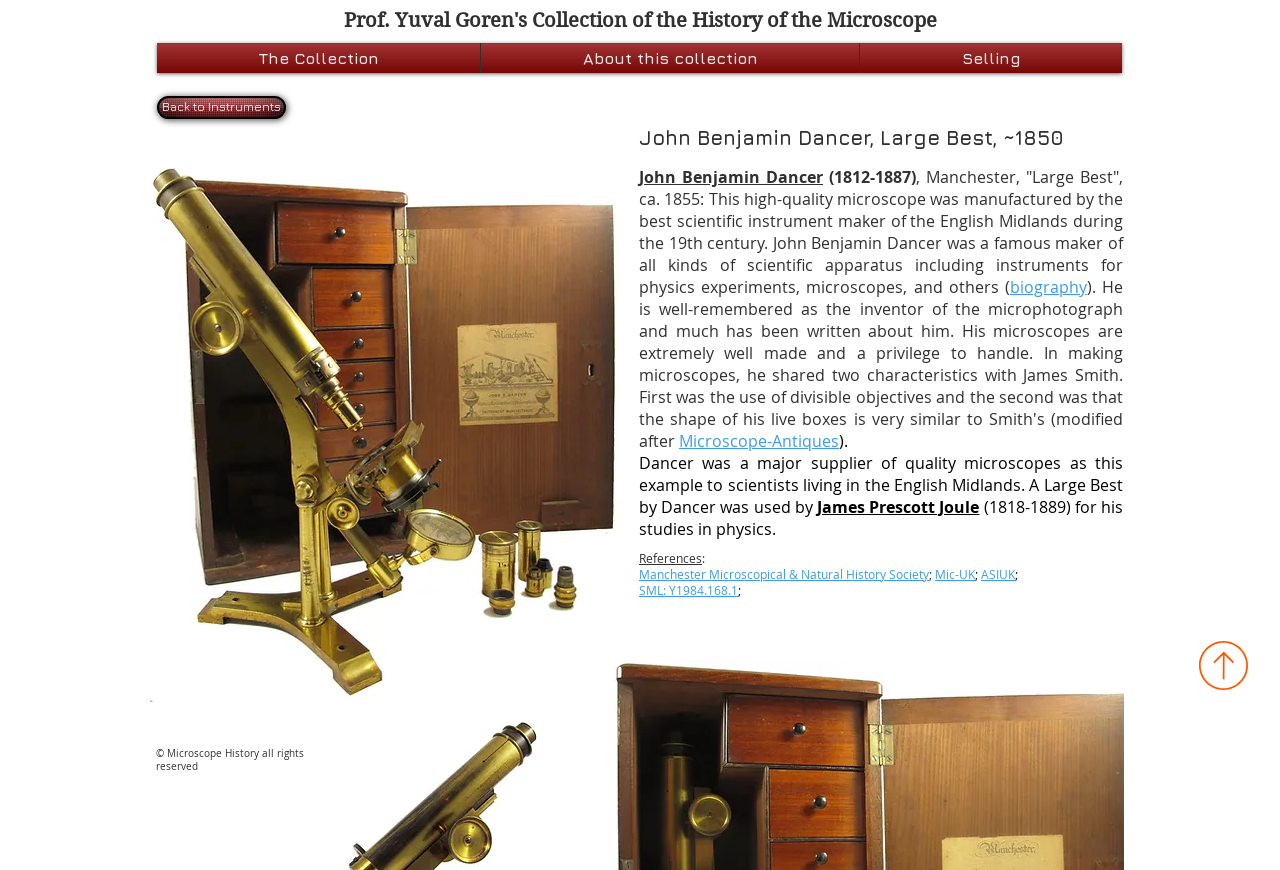Given the description of the UI element: "SML: Y1984.168.1", predict the bounding box coordinates in the form of [left, top, right, bottom], with each value being a float between 0 and 1.

[0.499, 0.669, 0.577, 0.687]